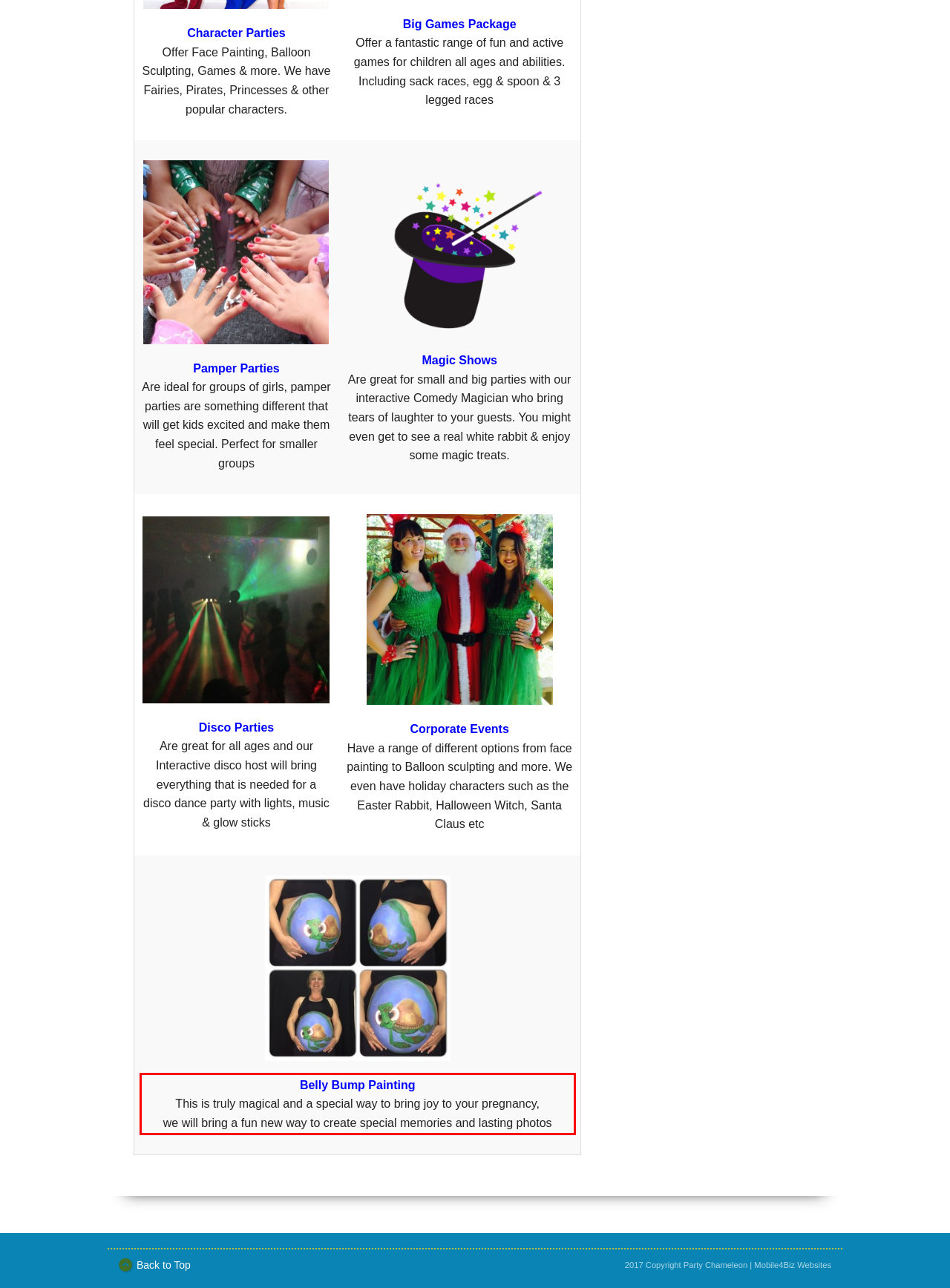Extract and provide the text found inside the red rectangle in the screenshot of the webpage.

Belly Bump Painting This is truly magical and a special way to bring joy to your pregnancy, we will bring a fun new way to create special memories and lasting photos